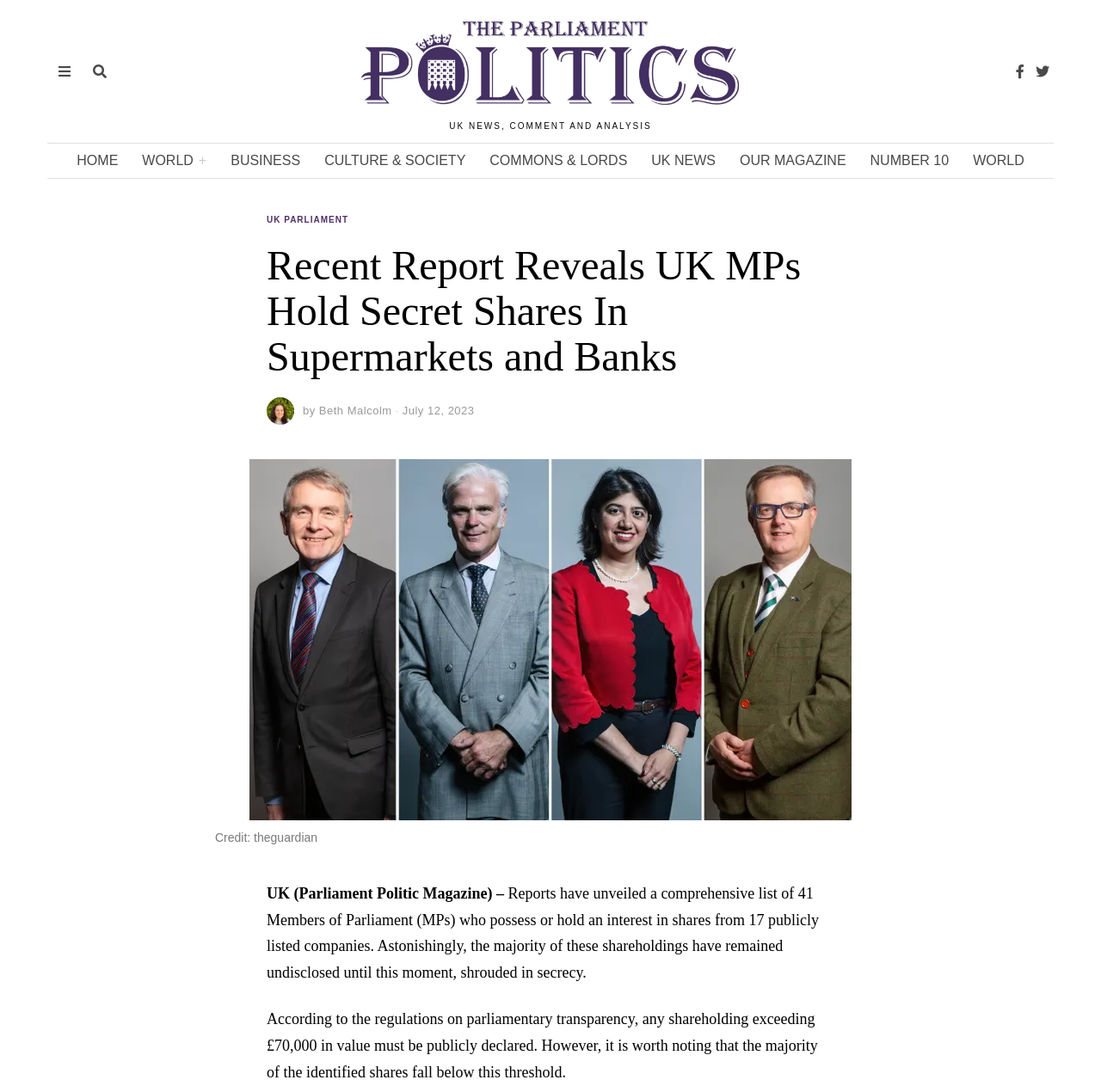Please locate the bounding box coordinates of the element's region that needs to be clicked to follow the instruction: "Click the UK PARLIAMENT link". The bounding box coordinates should be provided as four float numbers between 0 and 1, i.e., [left, top, right, bottom].

[0.242, 0.197, 0.316, 0.207]